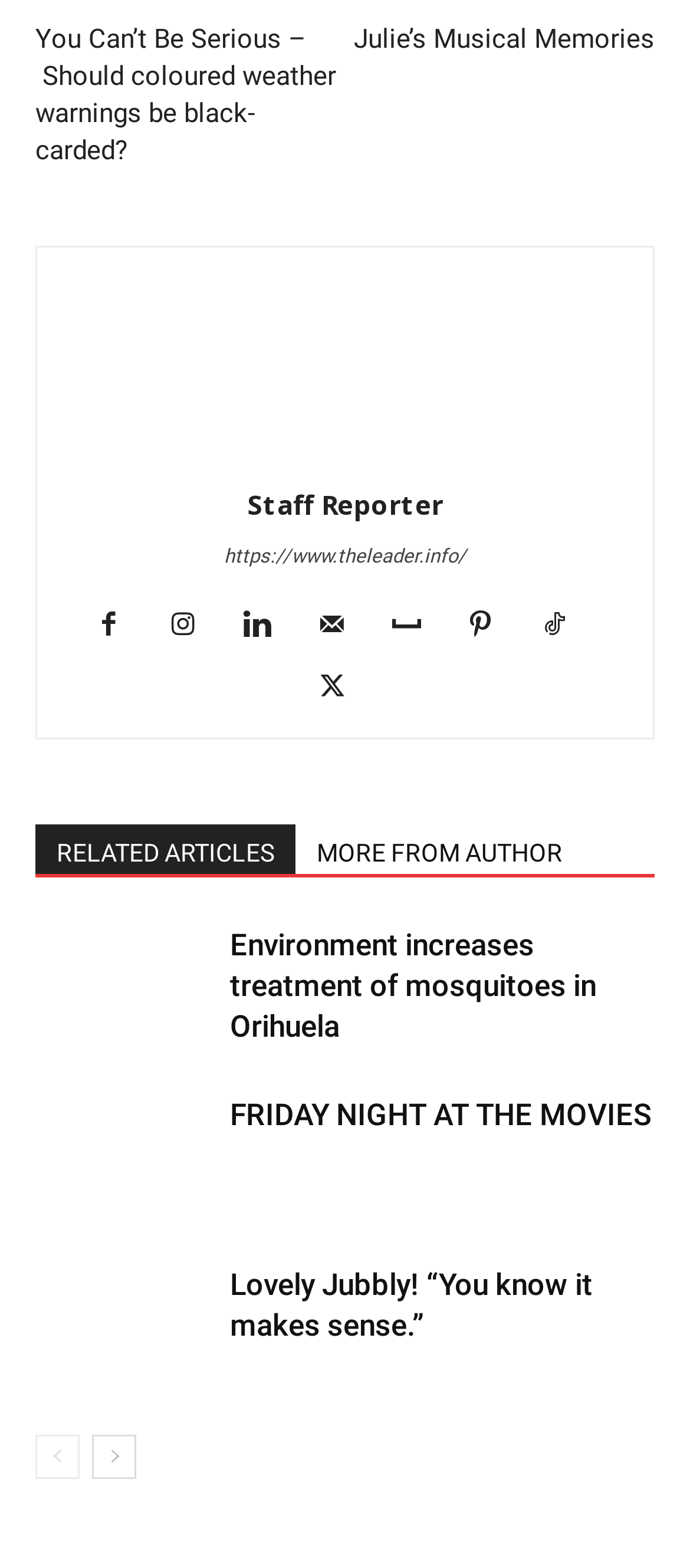Please reply to the following question with a single word or a short phrase:
How many articles are related to the author?

3